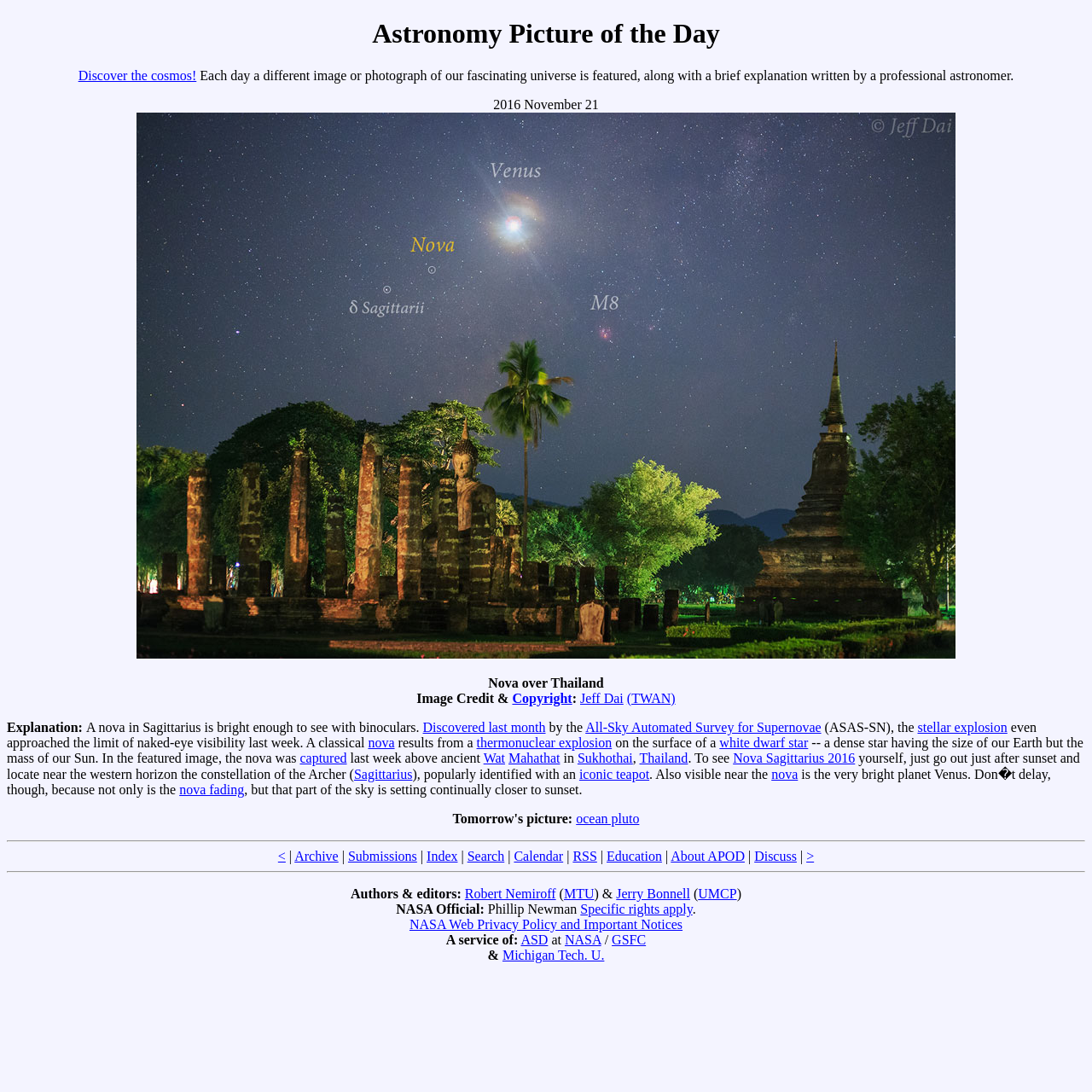What is the name of the survey that discovered the nova?
Give a comprehensive and detailed explanation for the question.

The question is asking for the name of the survey that discovered the nova. By looking at the webpage, we can see that the text 'Discovered last month by the' is followed by the link 'All-Sky Automated Survey for Supernovae', which suggests that the All-Sky Automated Survey for Supernovae is the survey that discovered the nova.